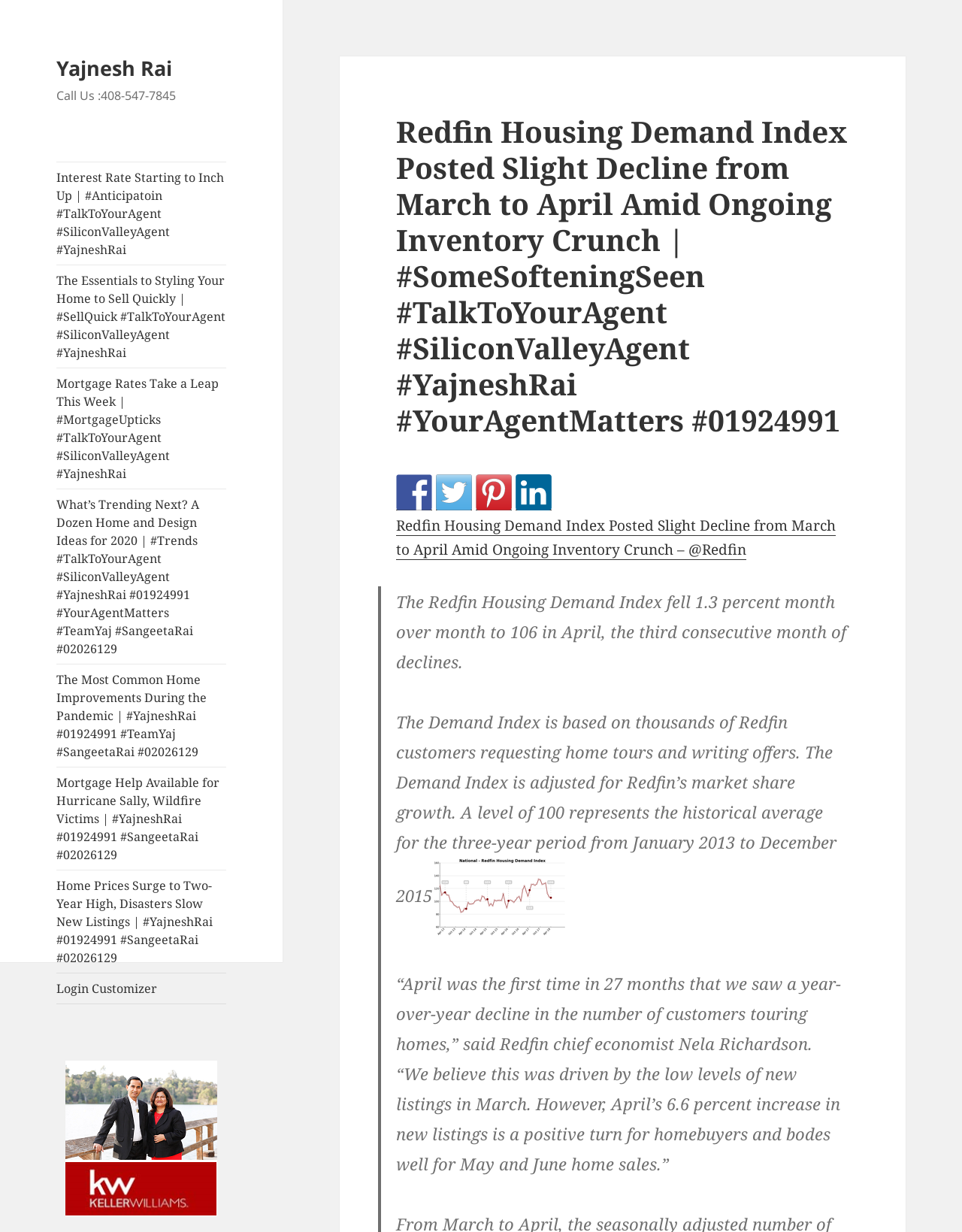Generate the main heading text from the webpage.

Redfin Housing Demand Index Posted Slight Decline from March to April Amid Ongoing Inventory Crunch | #SomeSofteningSeen #TalkToYourAgent #SiliconValleyAgent #YajneshRai #YourAgentMatters #01924991